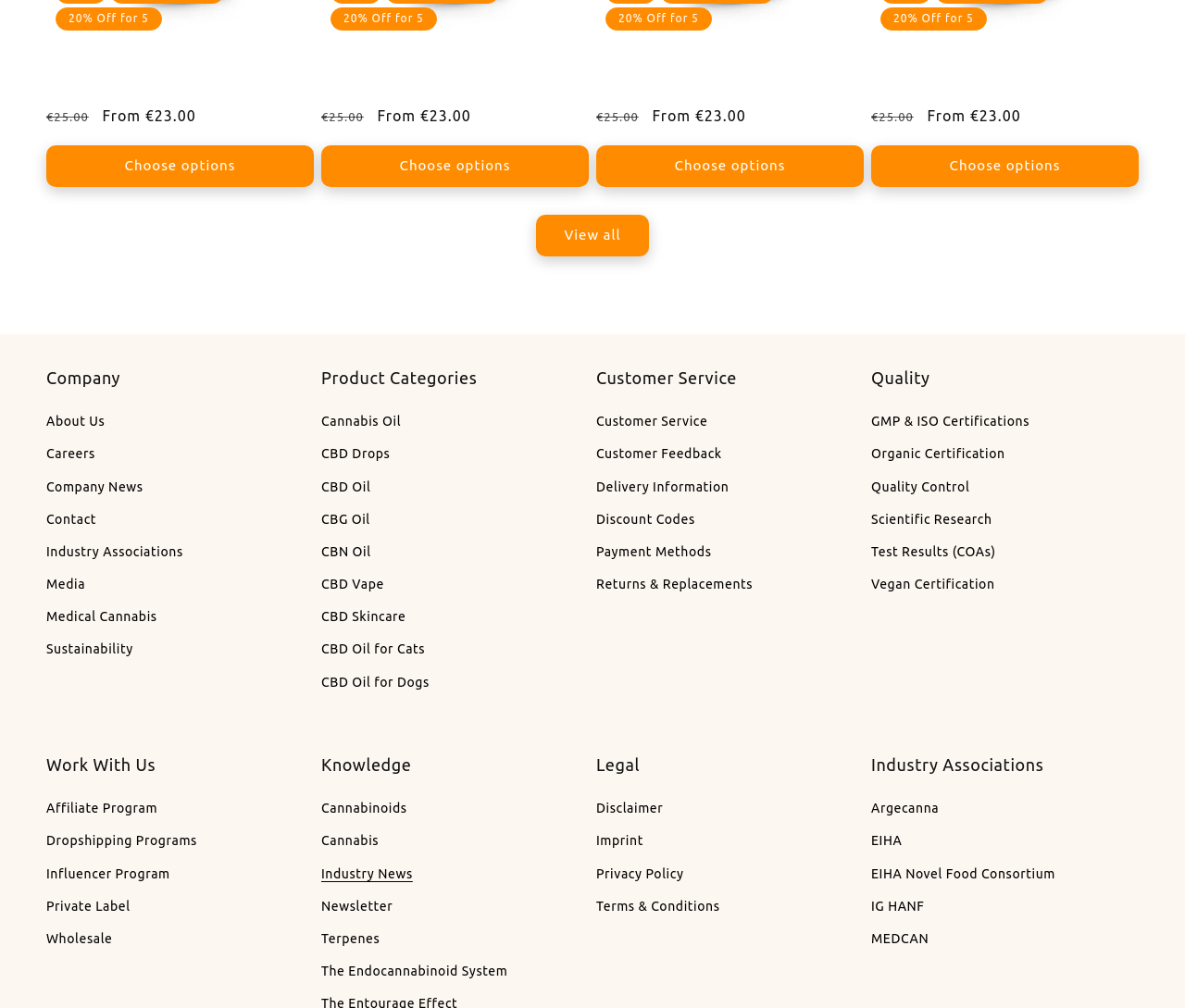Please identify the bounding box coordinates of the clickable element to fulfill the following instruction: "Explore CBD Oil products". The coordinates should be four float numbers between 0 and 1, i.e., [left, top, right, bottom].

[0.271, 0.467, 0.313, 0.499]